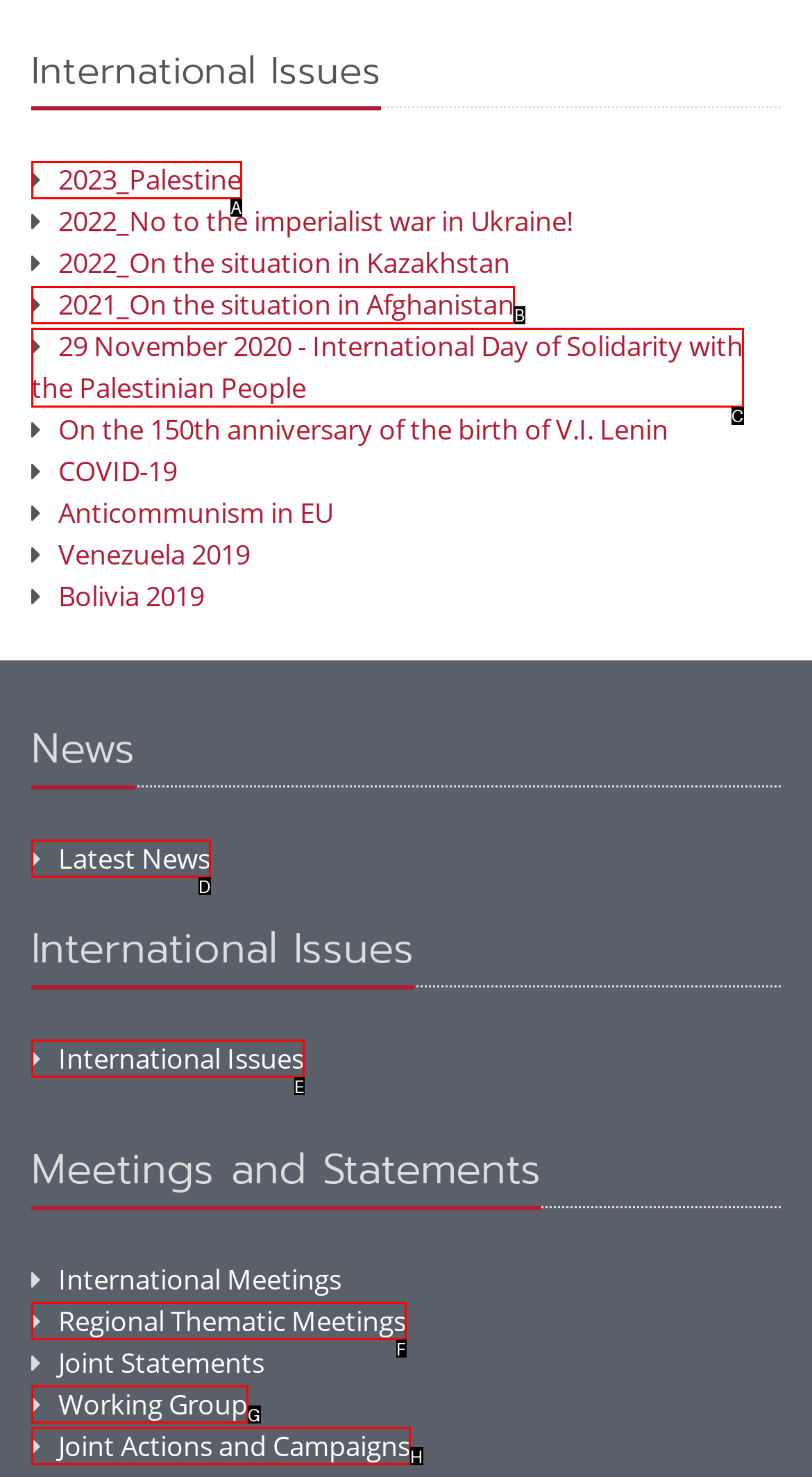Find the HTML element that matches the description provided: Joint Actions and Campaigns
Answer using the corresponding option letter.

H